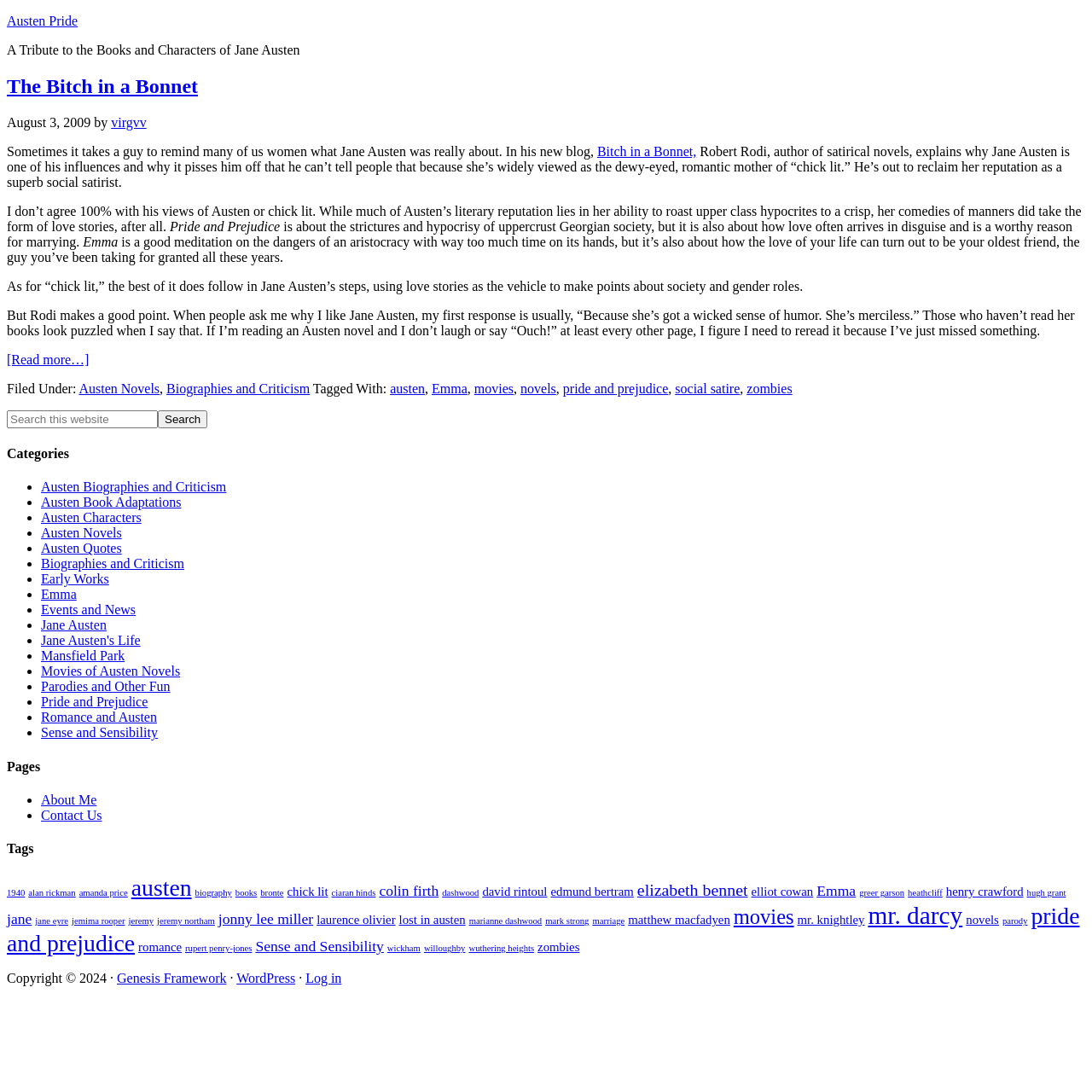Use a single word or phrase to answer the question:
Who is the author of the blog post?

virgvv